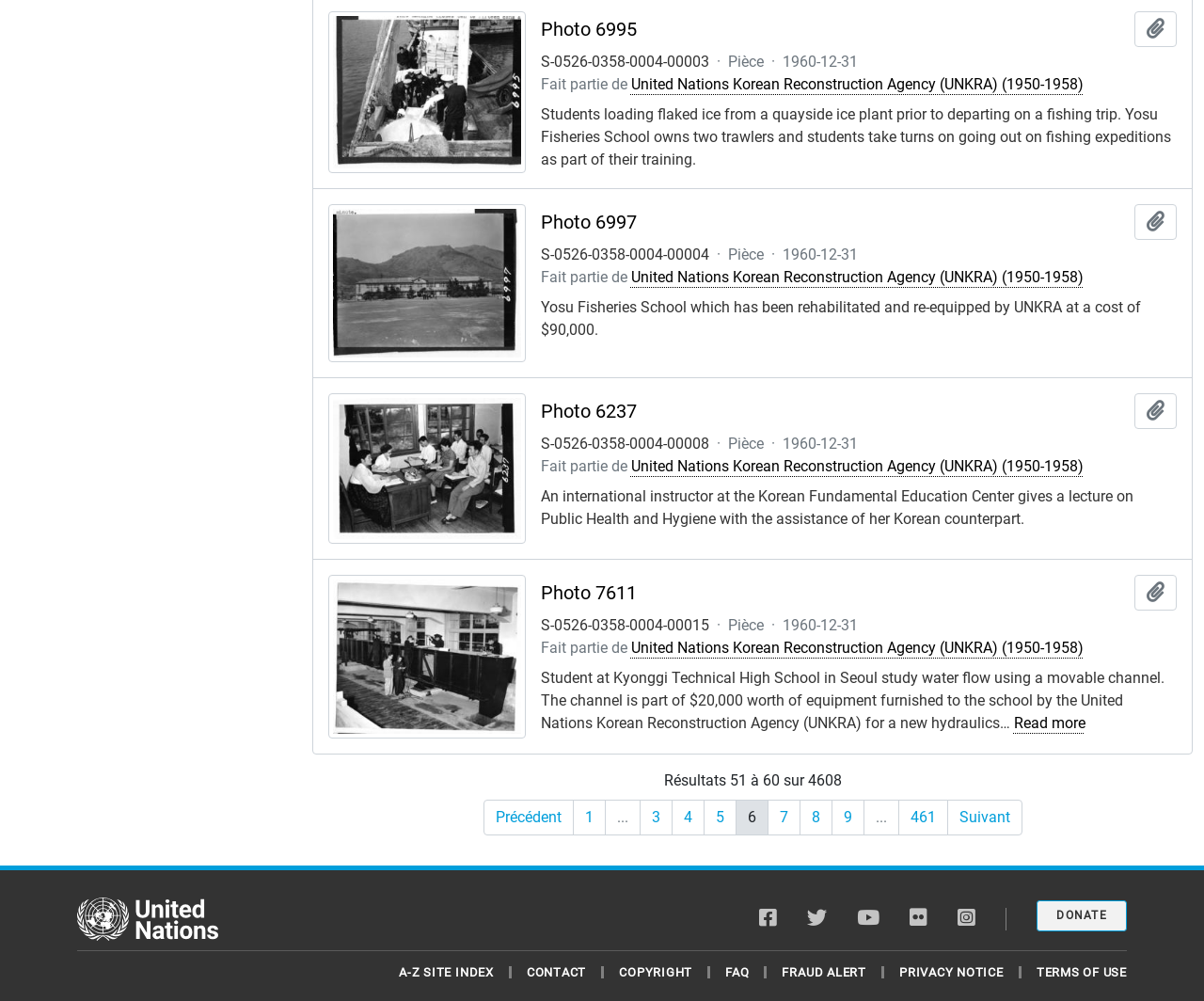Answer succinctly with a single word or phrase:
What is the date of the photos?

1960-12-31